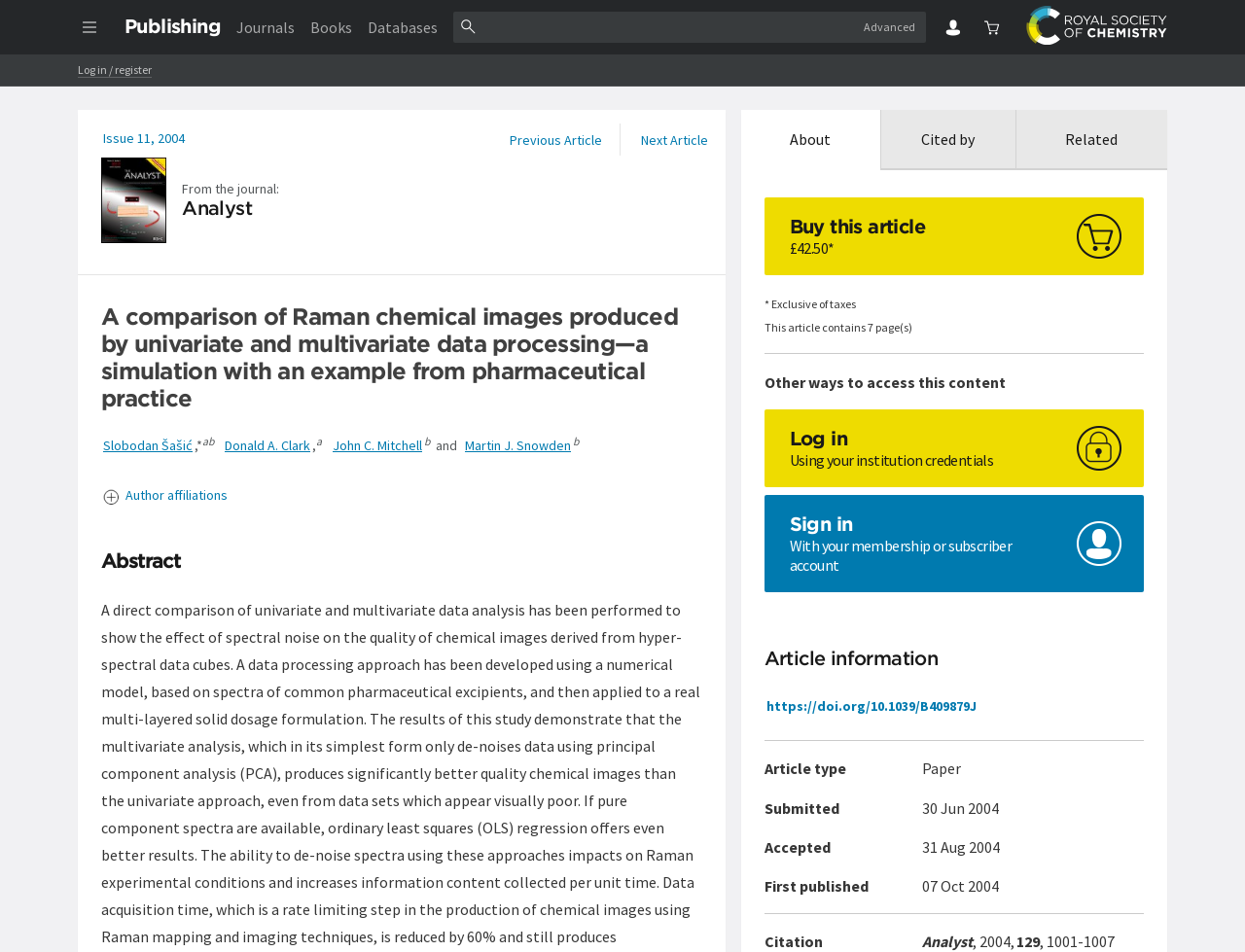Please specify the bounding box coordinates of the area that should be clicked to accomplish the following instruction: "Log in or register". The coordinates should consist of four float numbers between 0 and 1, i.e., [left, top, right, bottom].

[0.062, 0.065, 0.122, 0.082]